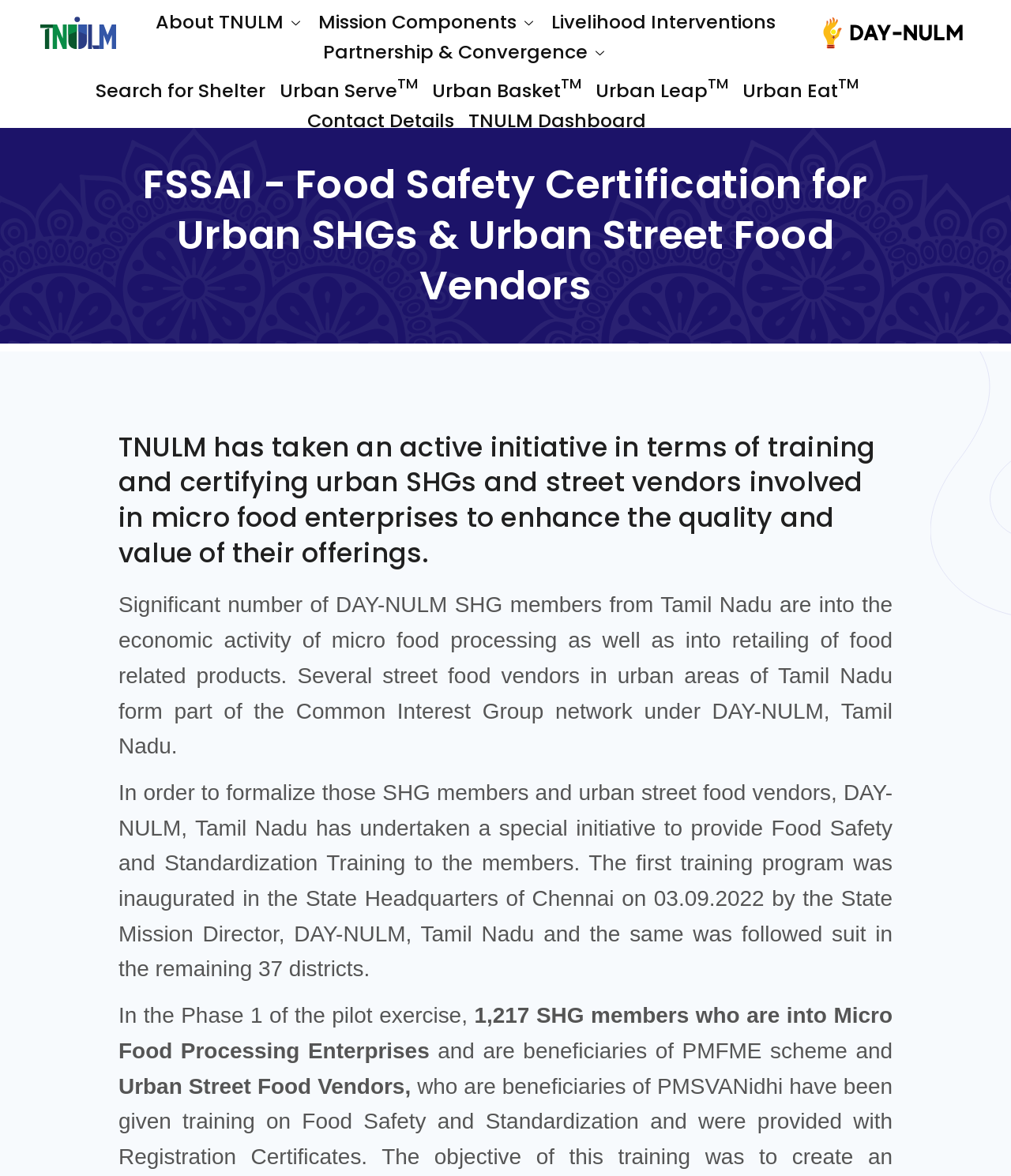Locate the bounding box coordinates of the clickable region necessary to complete the following instruction: "View Contact Details". Provide the coordinates in the format of four float numbers between 0 and 1, i.e., [left, top, right, bottom].

[0.298, 0.091, 0.456, 0.115]